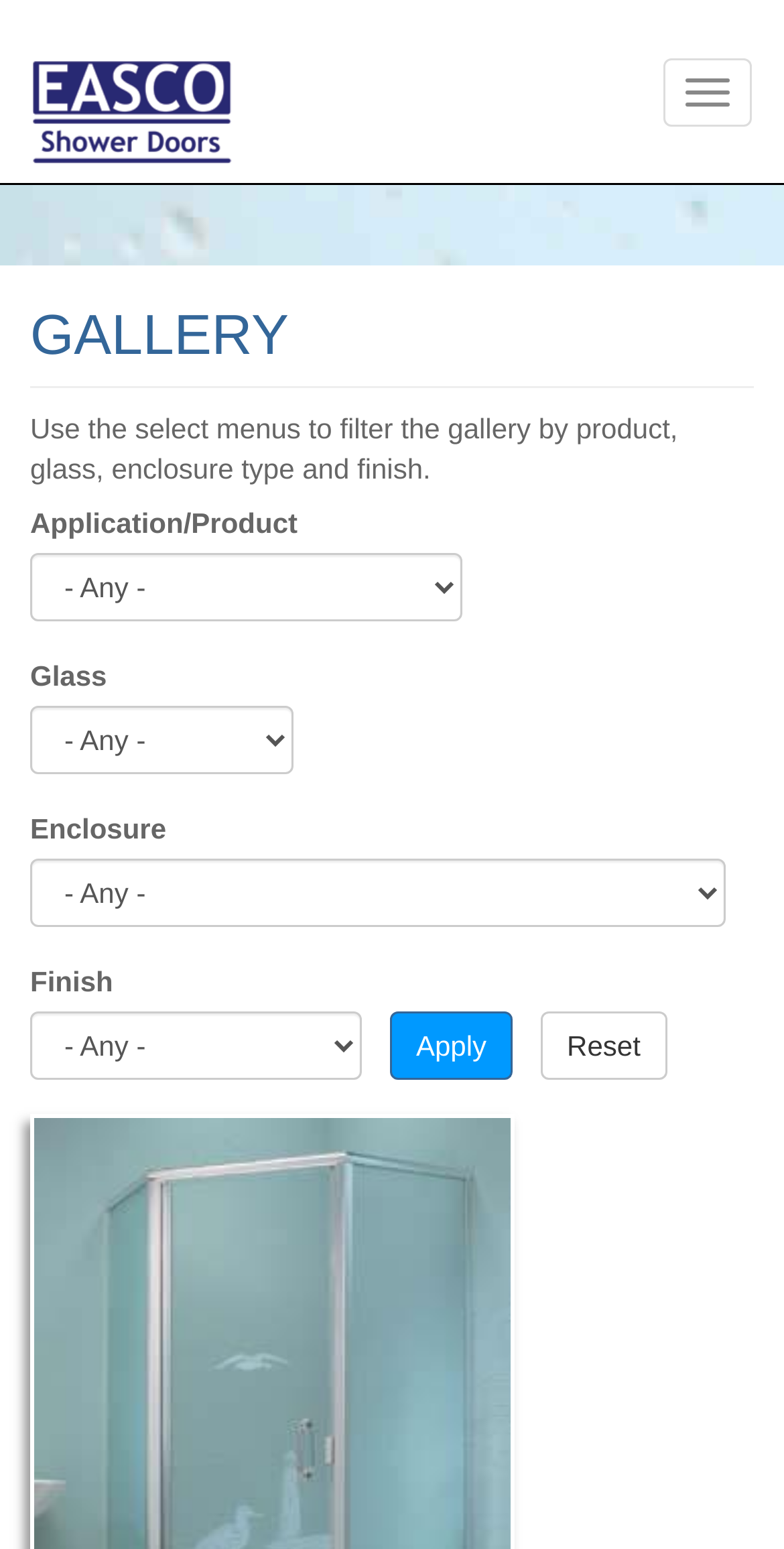Respond concisely with one word or phrase to the following query:
What is the text above the select menus?

Use the select menus to filter the gallery